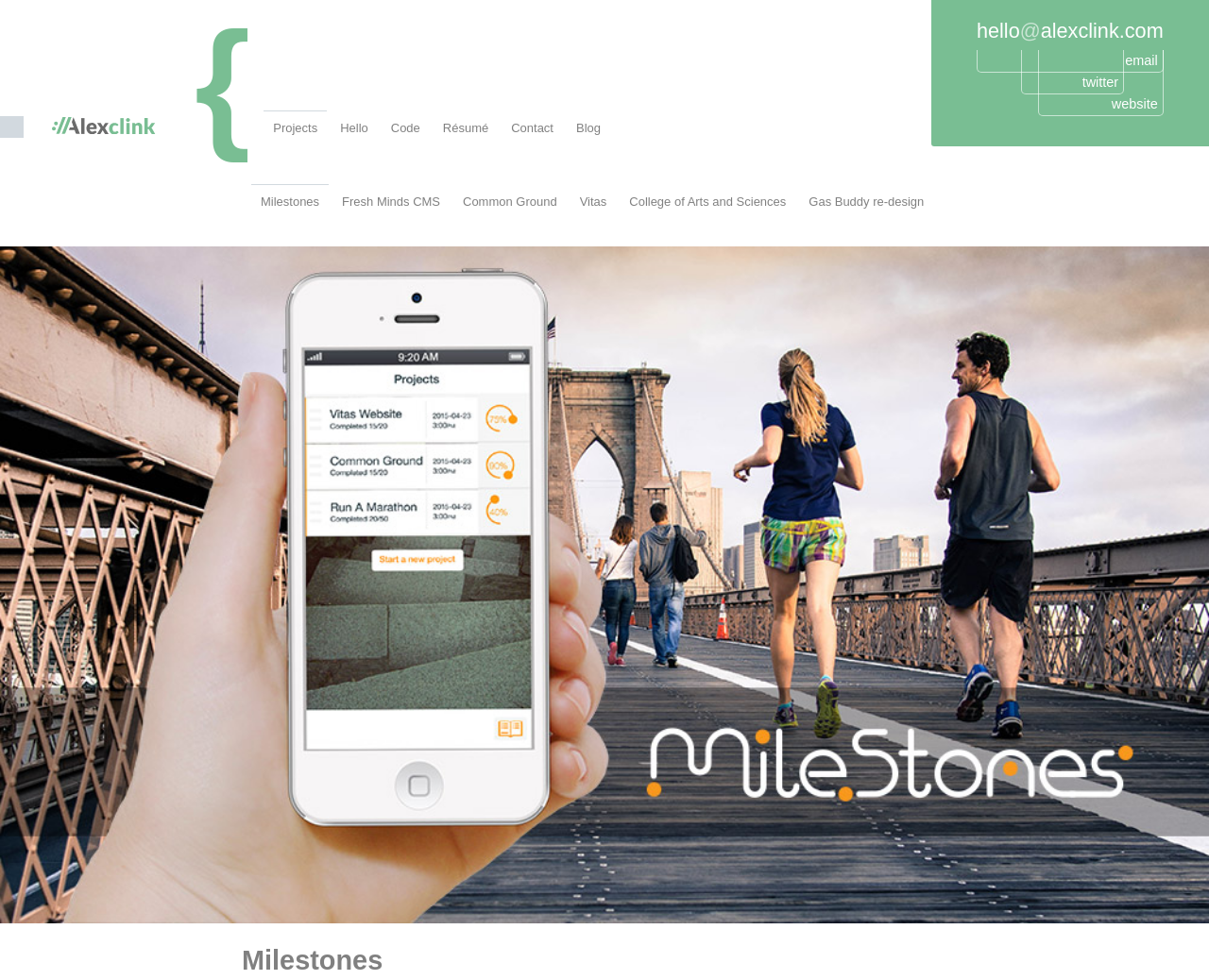Based on the provided description, "College of Arts and Sciences", find the bounding box of the corresponding UI element in the screenshot.

[0.513, 0.189, 0.658, 0.232]